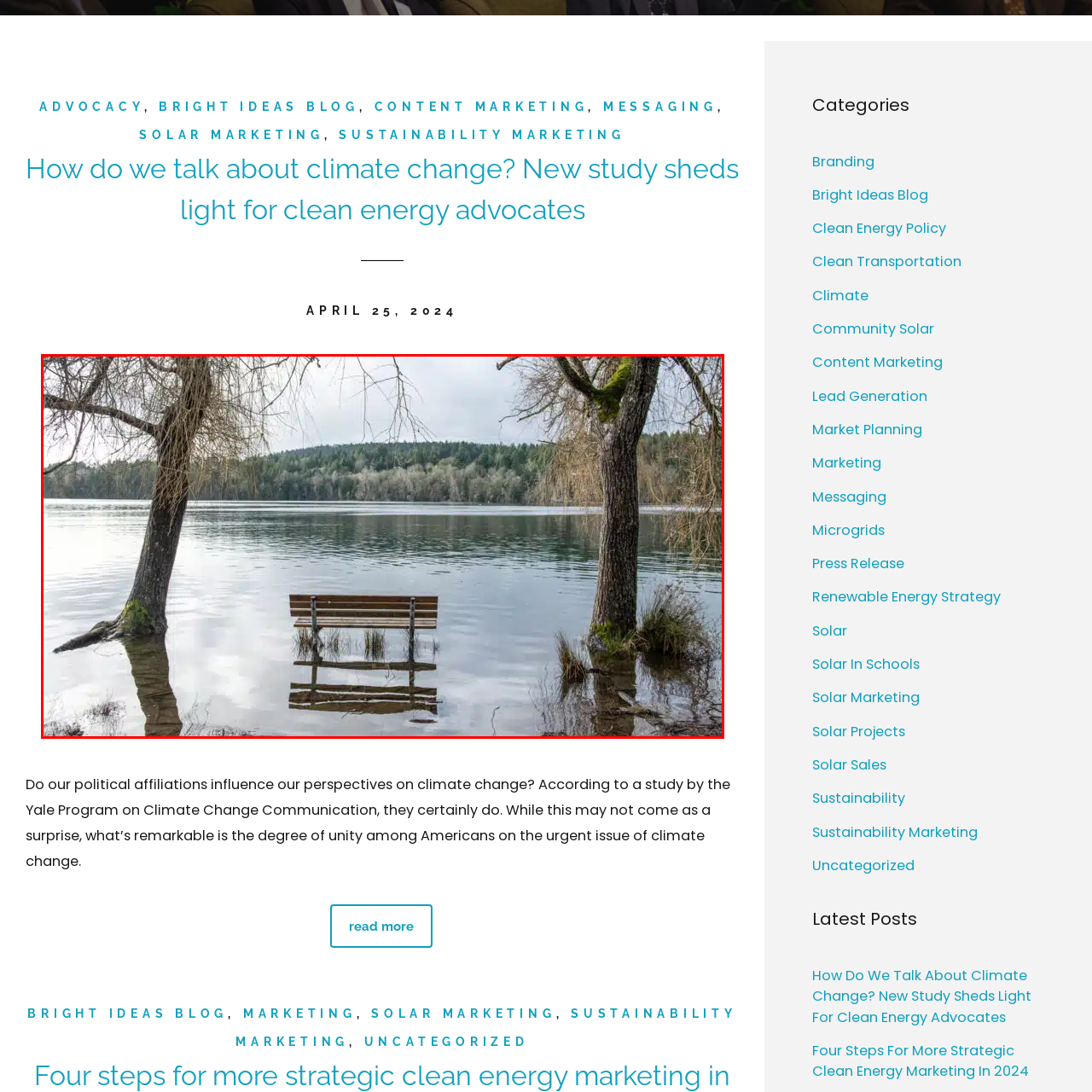What type of trees are in the background?
Carefully scrutinize the image inside the red bounding box and generate a comprehensive answer, drawing from the visual content.

The caption describes the background as a 'dense forest of evergreen trees', indicating that the trees in the background are primarily evergreen.